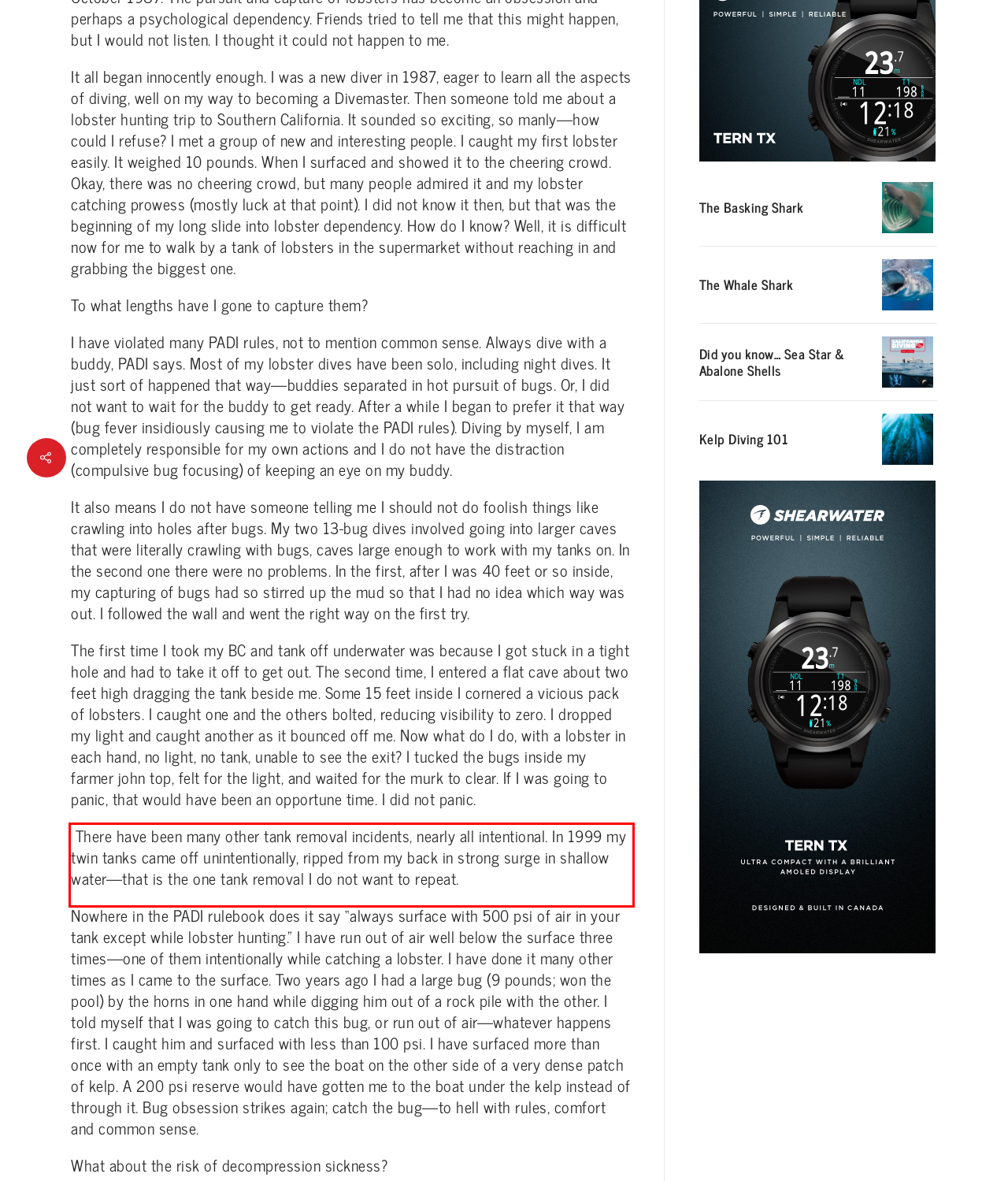From the provided screenshot, extract the text content that is enclosed within the red bounding box.

There have been many other tank removal incidents, nearly all intentional. In 1999 my twin tanks came off unintentionally, ripped from my back in strong surge in shallow water—that is the one tank removal I do not want to repeat.